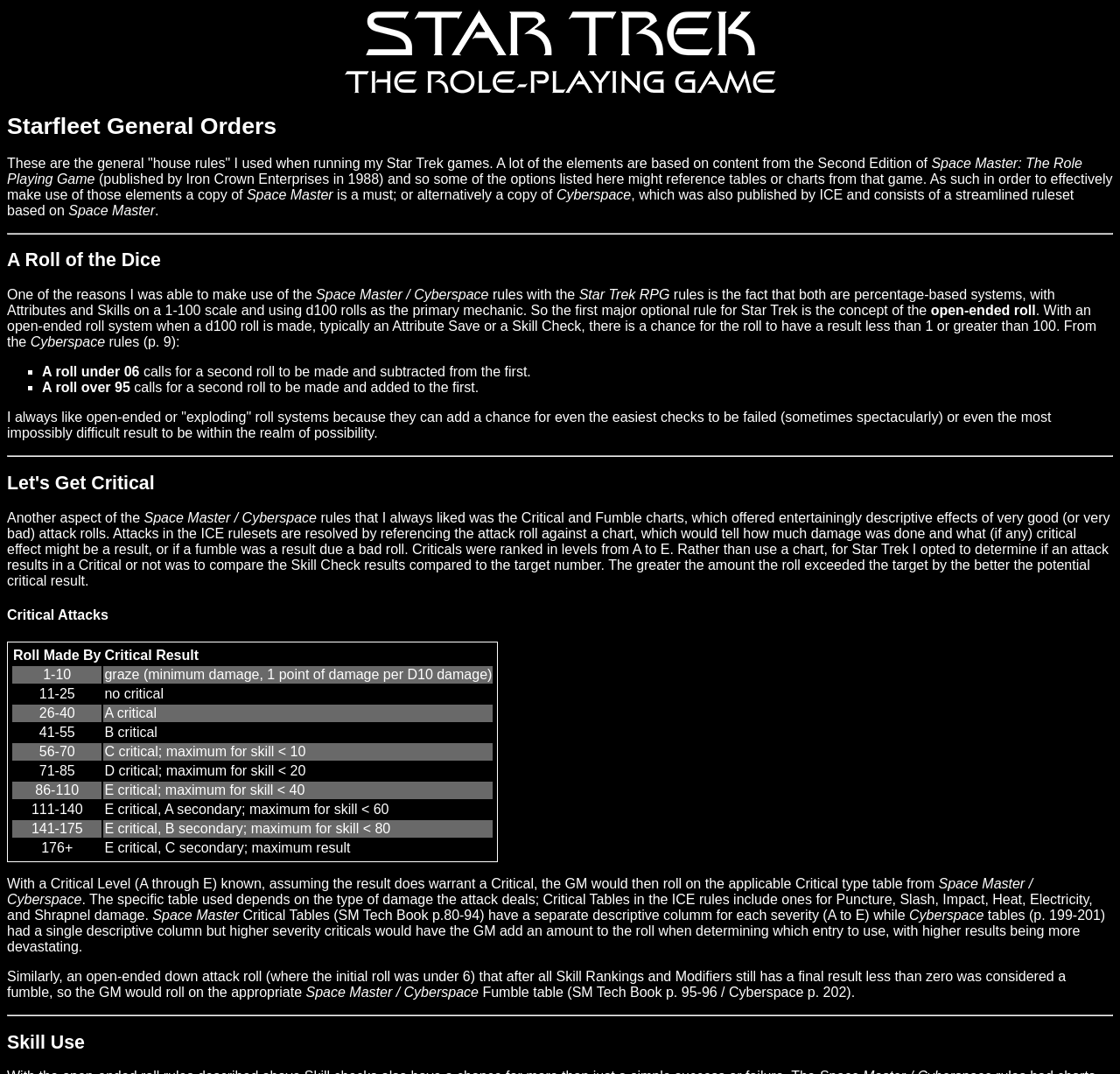What is the purpose of the Critical and Fumble charts?
Can you provide a detailed and comprehensive answer to the question?

The Critical and Fumble charts are used to determine the outcome of attacks in the game. The charts provide descriptive effects for very good or very bad attack rolls, adding an element of excitement and unpredictability to the game.